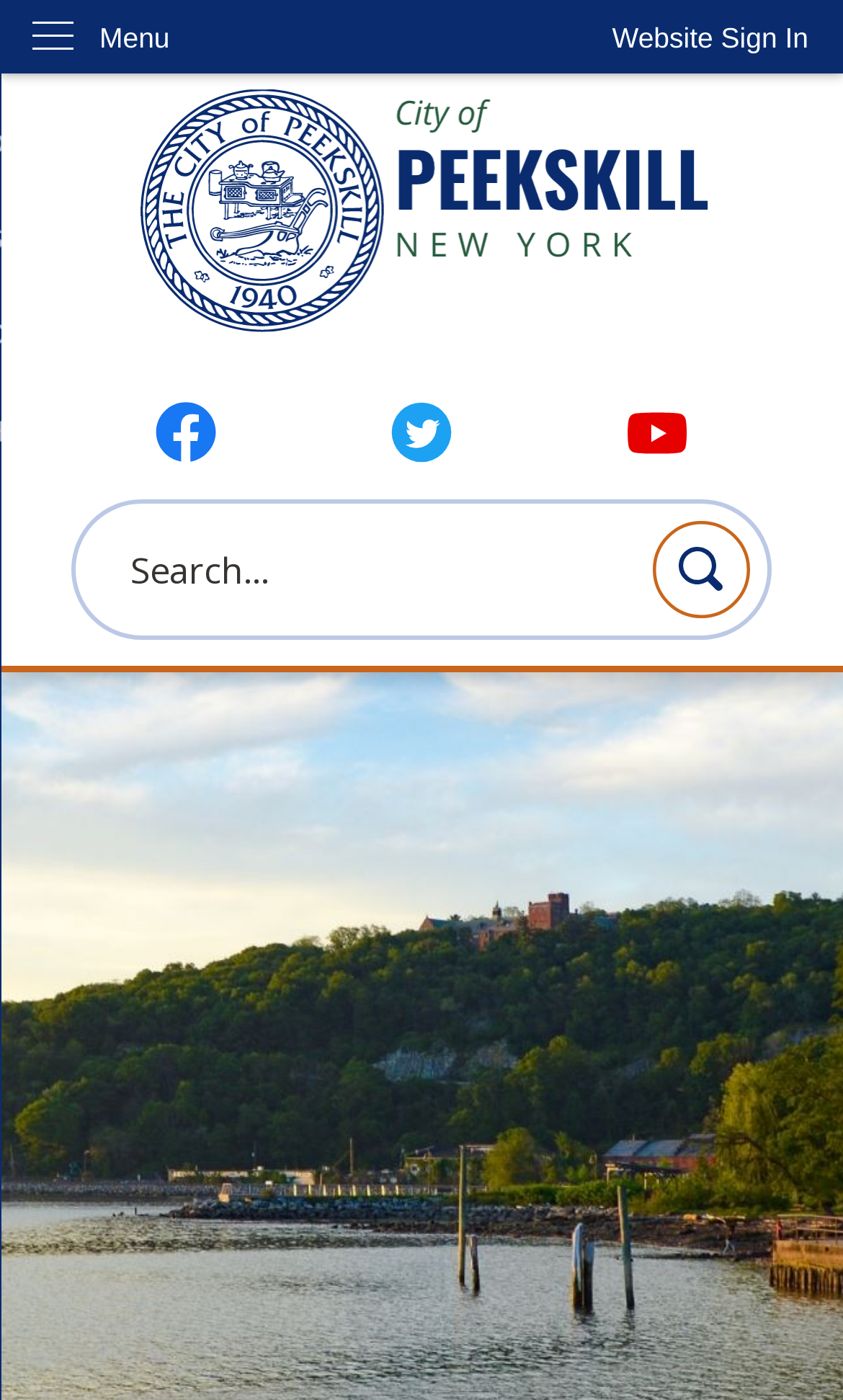Provide the bounding box coordinates of the HTML element described by the text: "alt="NY Peekskill Home Page"". The coordinates should be in the format [left, top, right, bottom] with values between 0 and 1.

[0.16, 0.06, 0.84, 0.24]